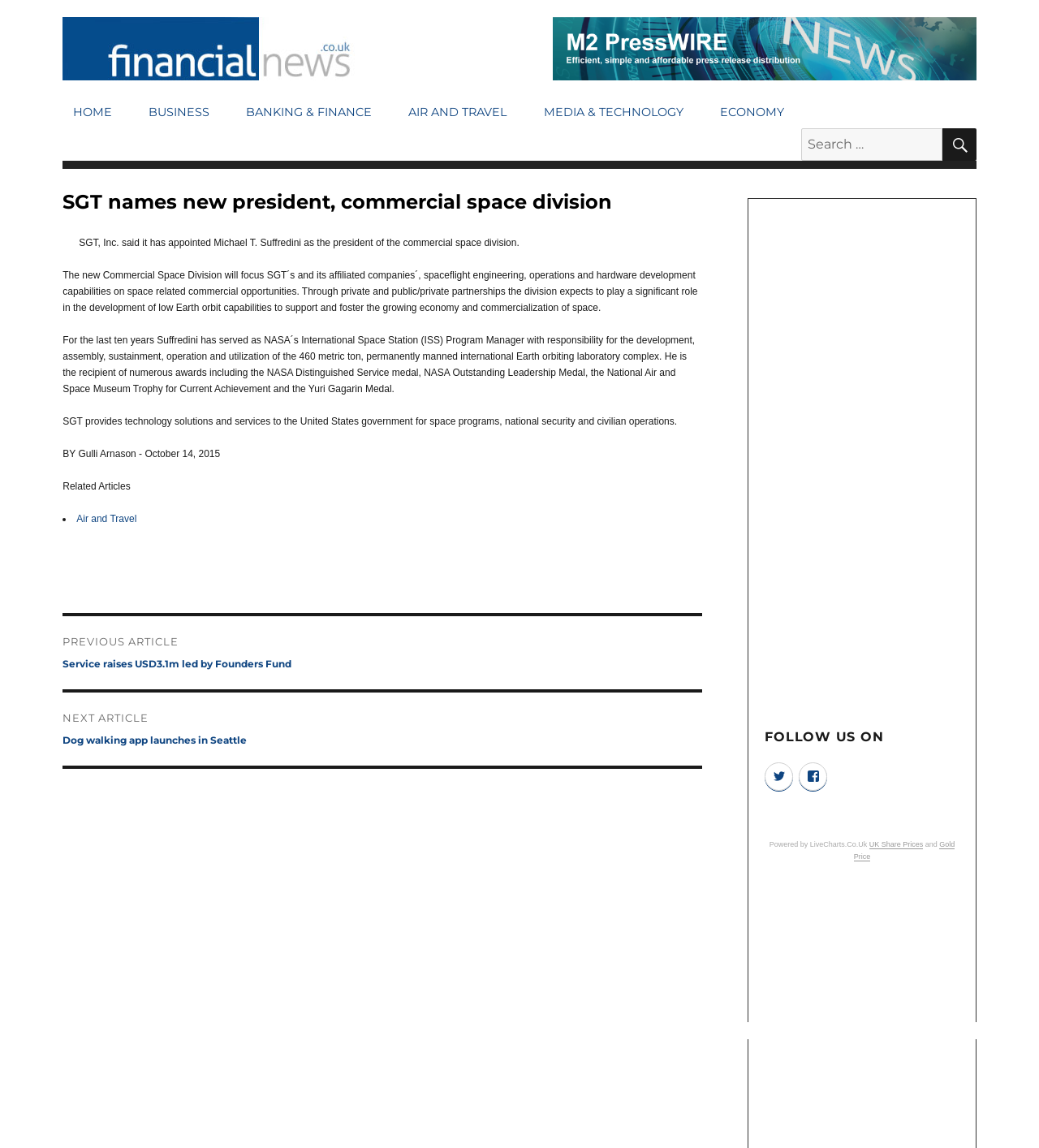Please identify the bounding box coordinates for the region that you need to click to follow this instruction: "Go to HOME page".

[0.06, 0.085, 0.118, 0.112]